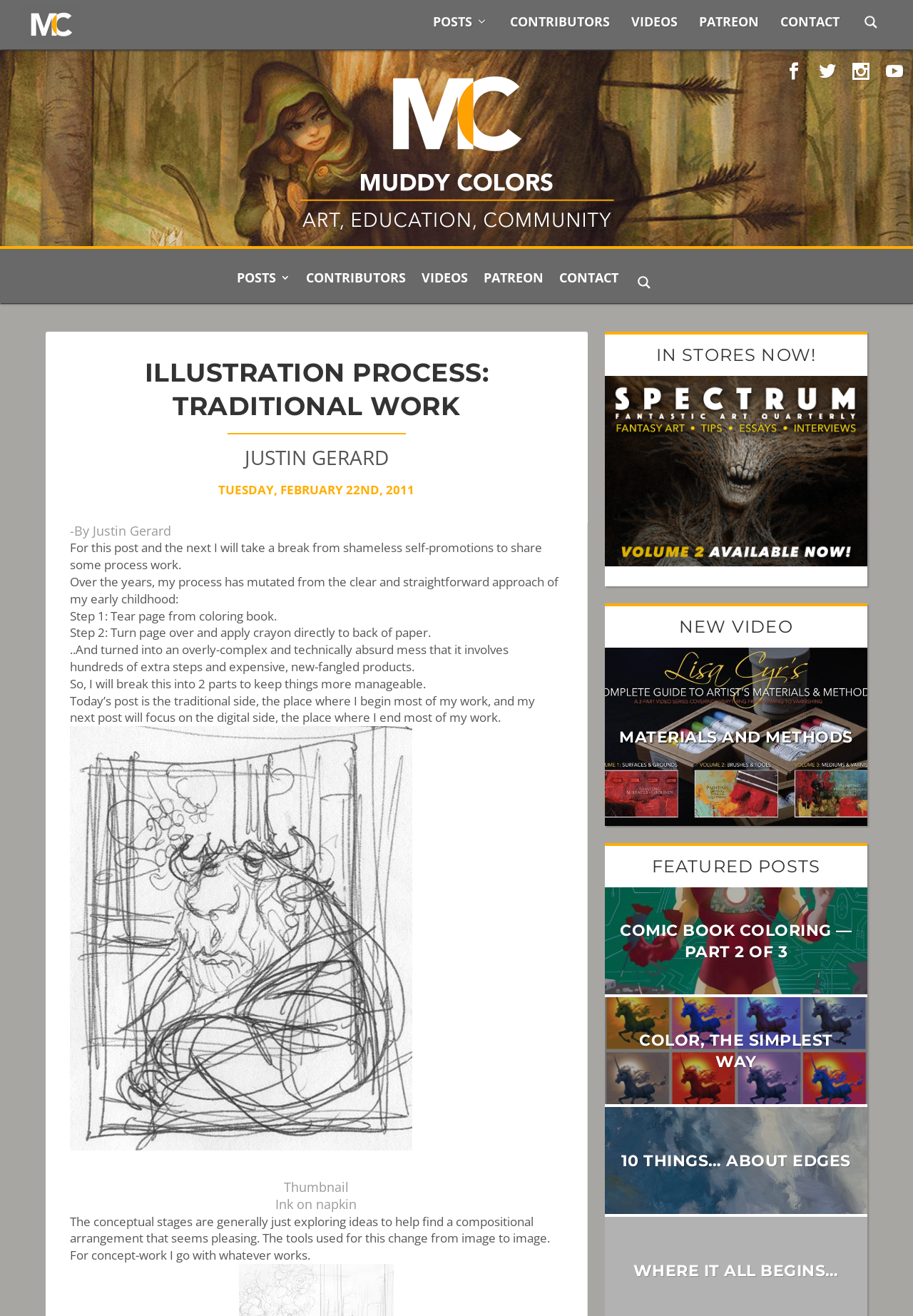Determine the bounding box coordinates of the clickable element to achieve the following action: 'Click the search button'. Provide the coordinates as four float values between 0 and 1, formatted as [left, top, right, bottom].

[0.695, 0.207, 0.716, 0.222]